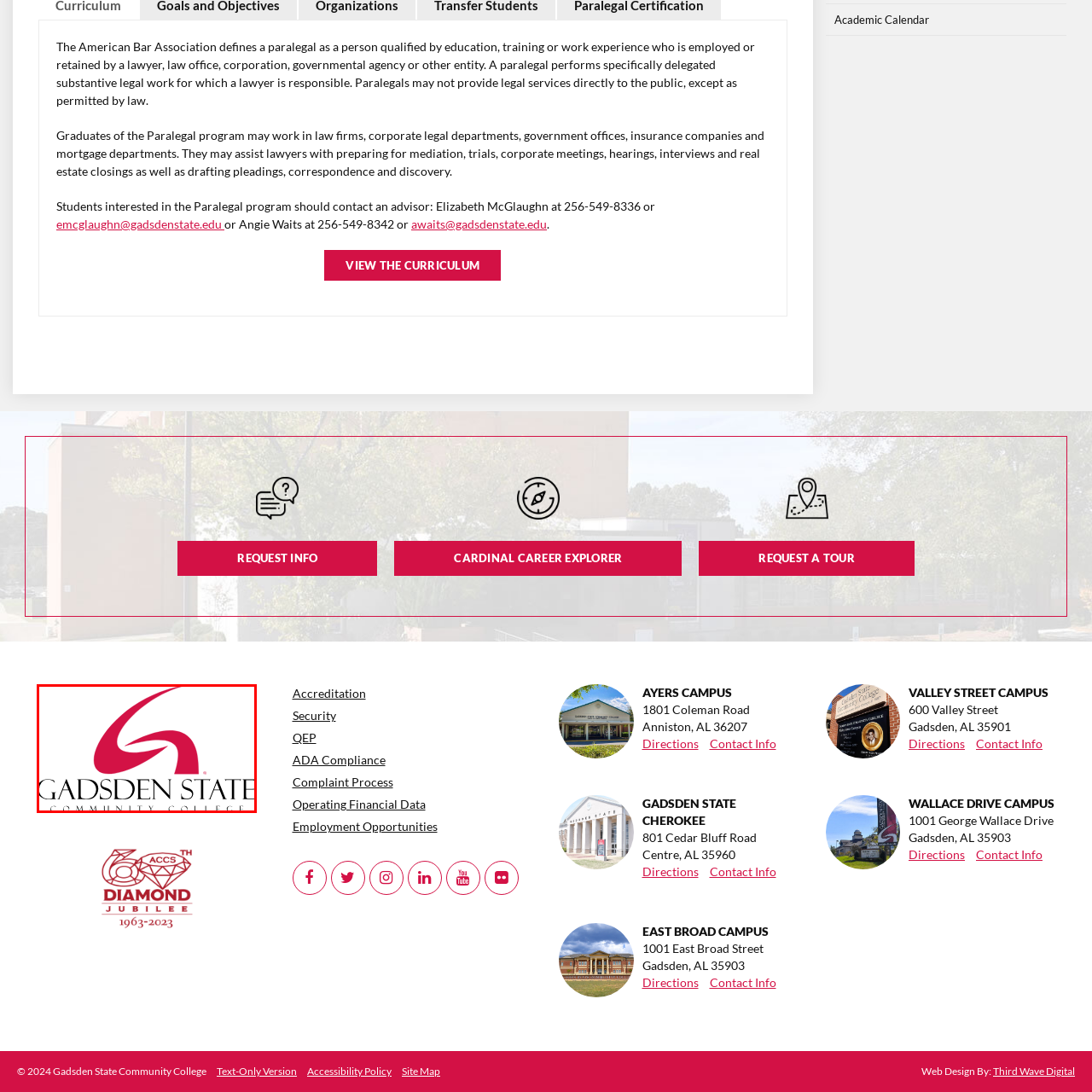Refer to the image within the red outline and provide a one-word or phrase answer to the question:
What is the font style of 'Gadsden State'?

bold, capitalized